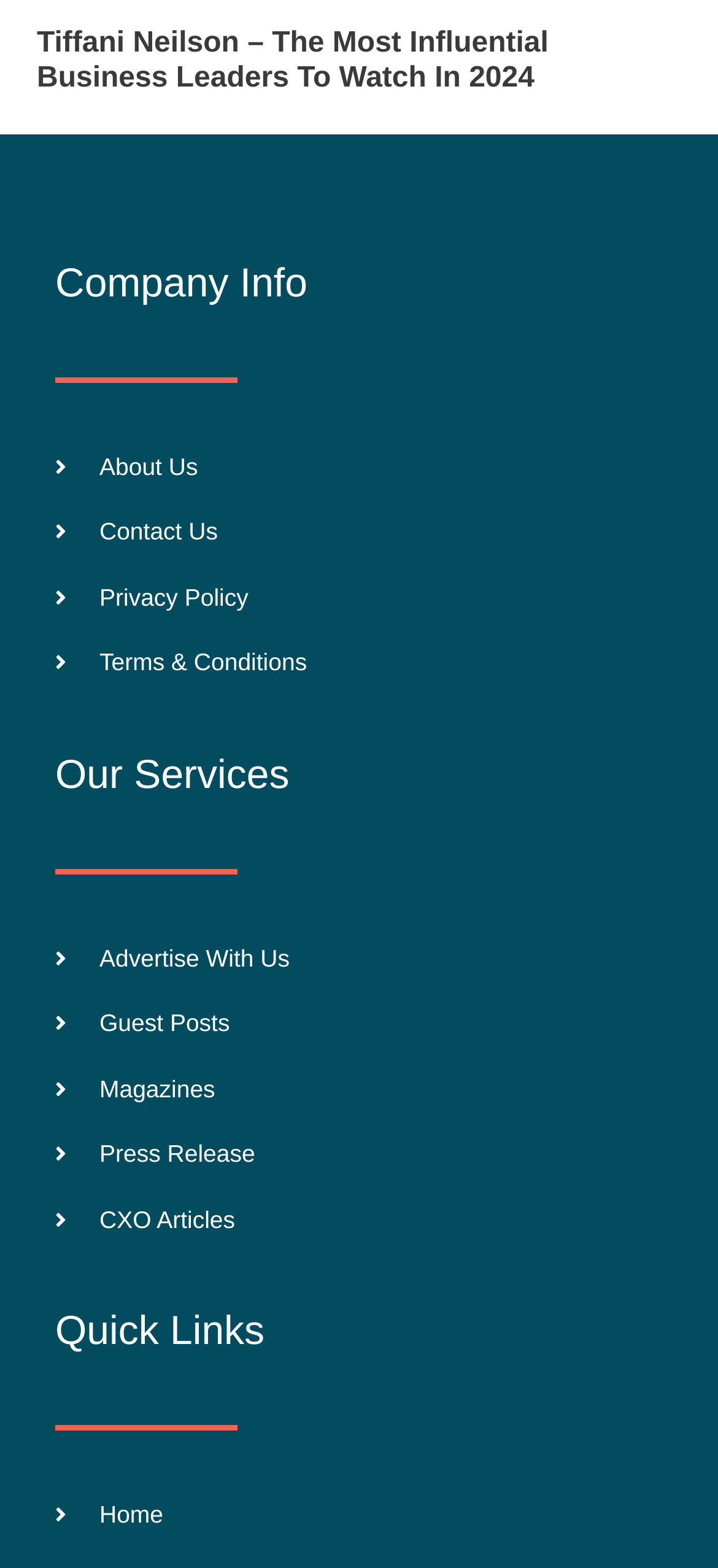Find the bounding box coordinates of the area that needs to be clicked in order to achieve the following instruction: "explore Advertise With Us service". The coordinates should be specified as four float numbers between 0 and 1, i.e., [left, top, right, bottom].

[0.077, 0.6, 0.923, 0.623]